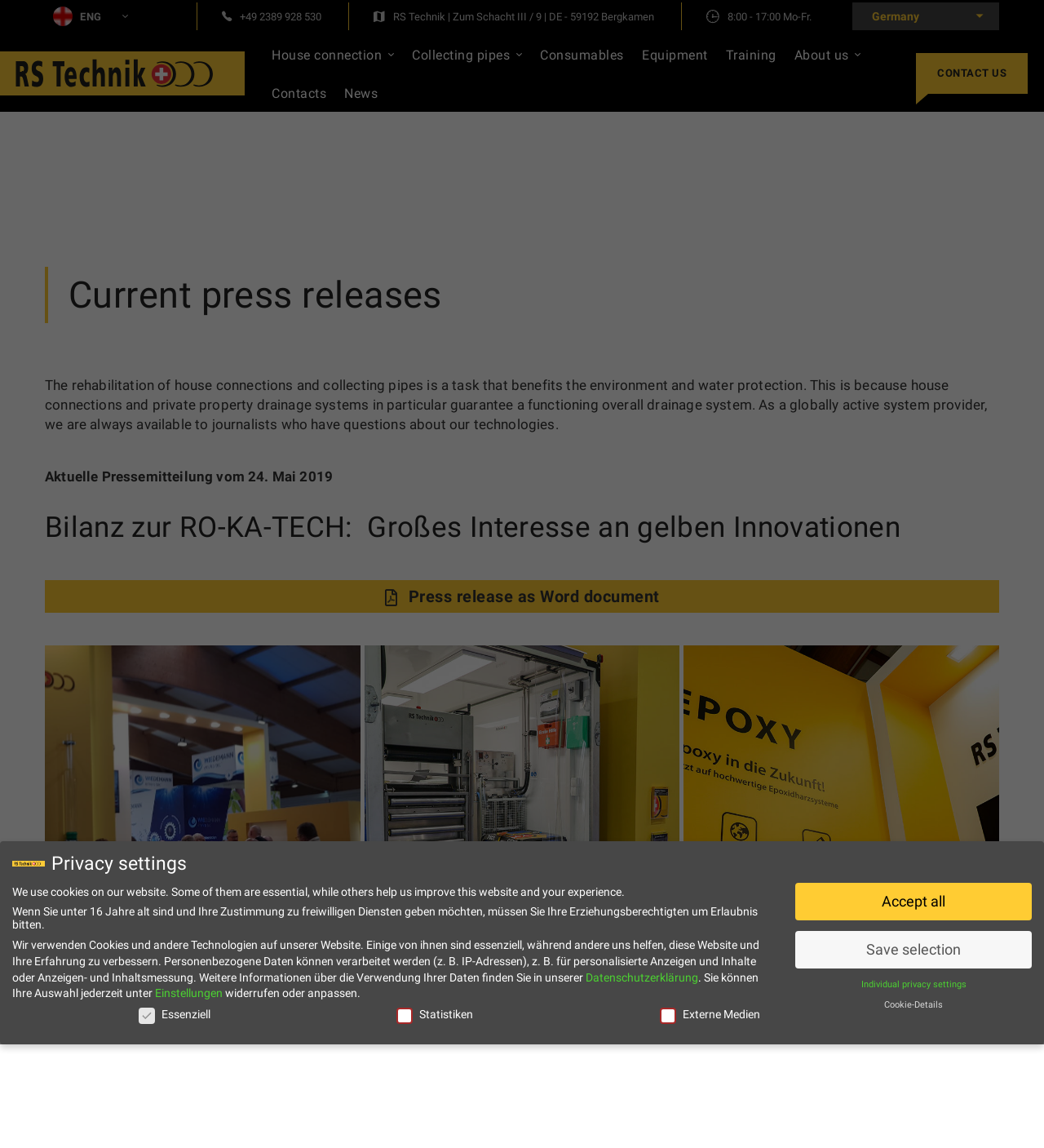Deliver a detailed narrative of the webpage's visual and textual elements.

The webpage is titled "Press • RS Technik AG" and appears to be a press release page for the company RS Technik AG. At the top left, there is a link to switch the language to English, accompanied by a flag icon. Below this, there is a section with the company's contact information, including phone number, address, and business hours.

To the right of the contact information, there is a navigation menu with links to various sections of the website, including "House connection", "Collecting pipes", "Consumables", "Equipment", "Training", "About us", and "Contacts". Below this menu, there is a prominent call-to-action button "CONTACT US".

The main content of the page is divided into two sections. The first section has a heading "Current press releases" and features a brief introduction to the company's technology and its benefits to the environment and water protection. Below this, there are several links to press releases, including one with a download option for a Word document.

The second section appears to be a gallery of images, with three links to photos related to the company's products or services. Above this section, there is a heading "Bilanz zur RO-KA-TECH" and a brief description of the event.

At the bottom of the page, there is a section dedicated to privacy settings, with a heading "Privacy settings" and a brief explanation of the company's use of cookies and data processing. Below this, there are several checkboxes to customize privacy settings, including essential cookies, statistics, and external media. There are also buttons to "Accept all", "Save selection", and access "Individual privacy settings" and "Cookie-Details".